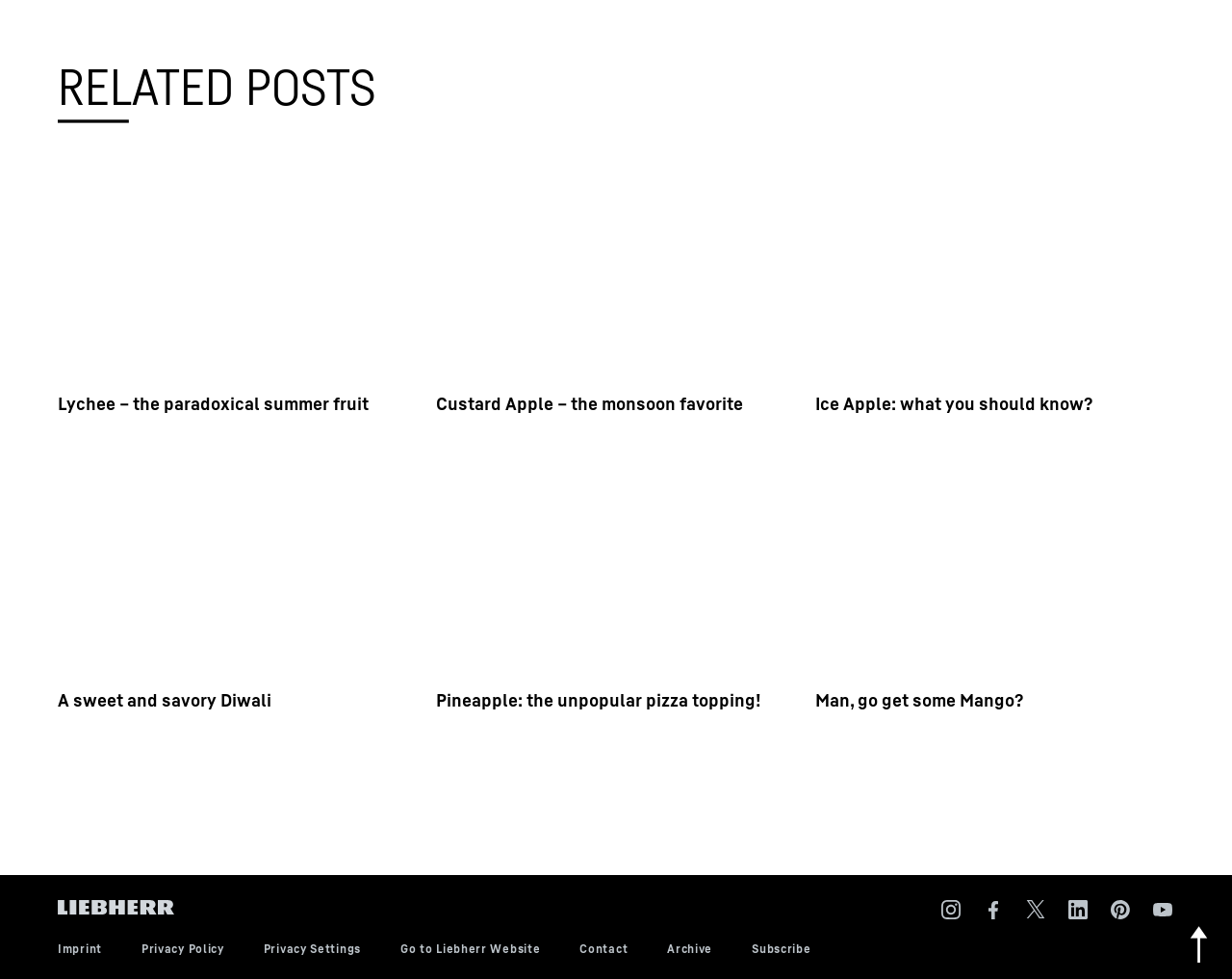What is the title of the first article in the 'RELATED POSTS' section?
Please utilize the information in the image to give a detailed response to the question.

The first article in the 'RELATED POSTS' section has a link with the title 'Lychee – the paradoxical summer fruit'. This link can be found in the article element with bounding box coordinates [0.039, 0.171, 0.346, 0.473].